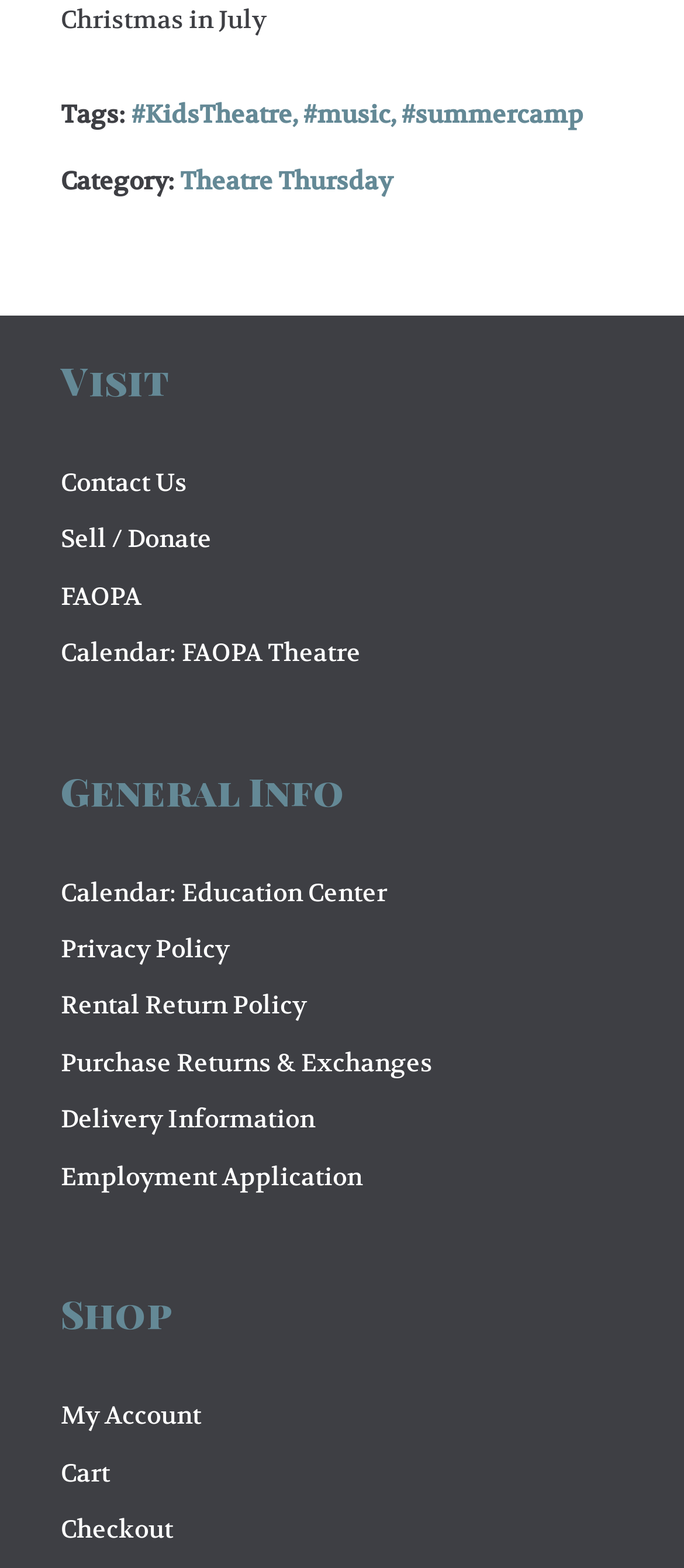What is the category of Theatre Thursday?
Answer the question with a detailed and thorough explanation.

I found the link 'Theatre Thursday' under the 'Category:' label, so it is the category of Theatre Thursday.